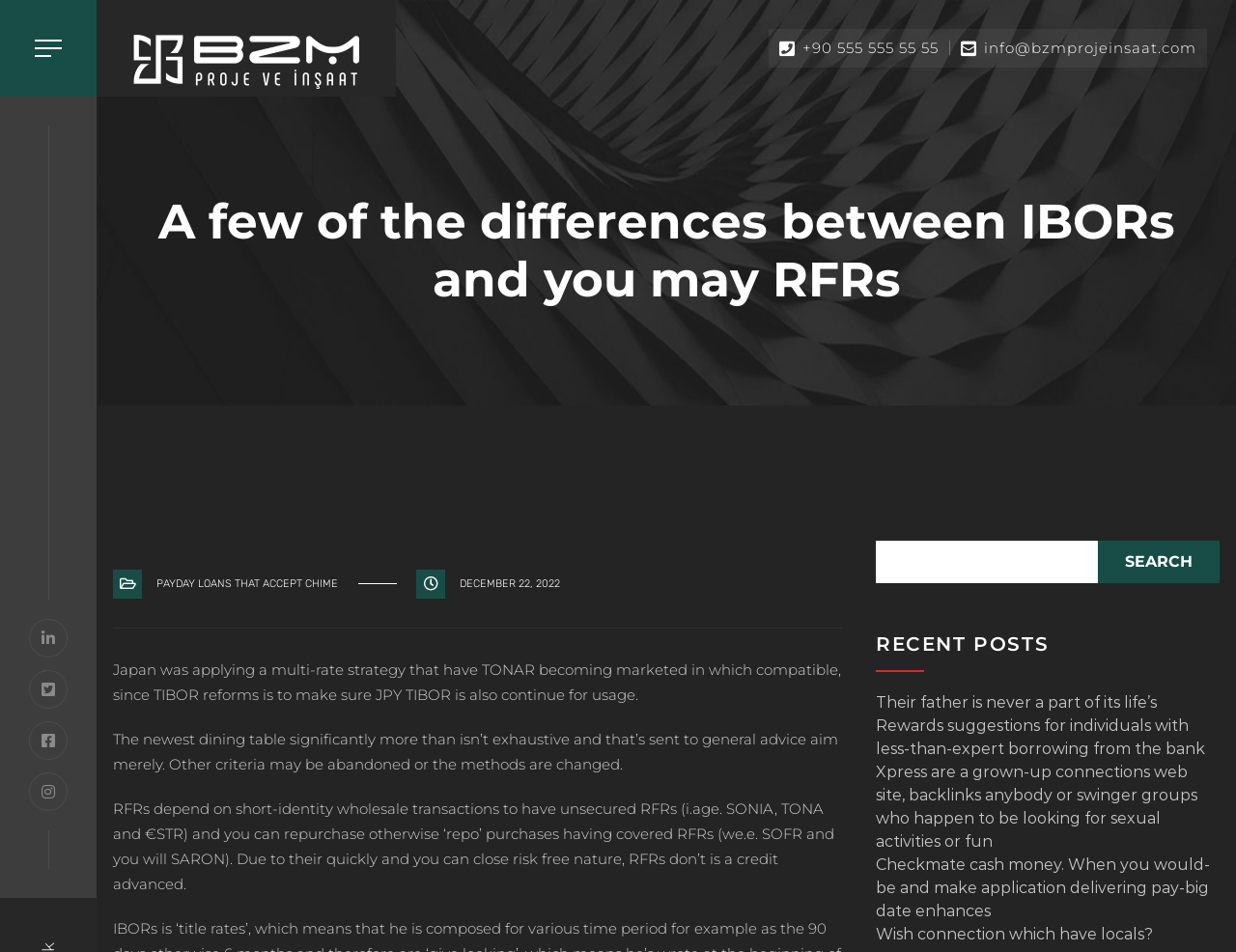Based on the element description Wish connection which have locals?, identify the bounding box coordinates for the UI element. The coordinates should be in the format (top-left x, top-left y, bottom-right x, bottom-right y) and within the 0 to 1 range.

[0.709, 0.97, 0.933, 0.994]